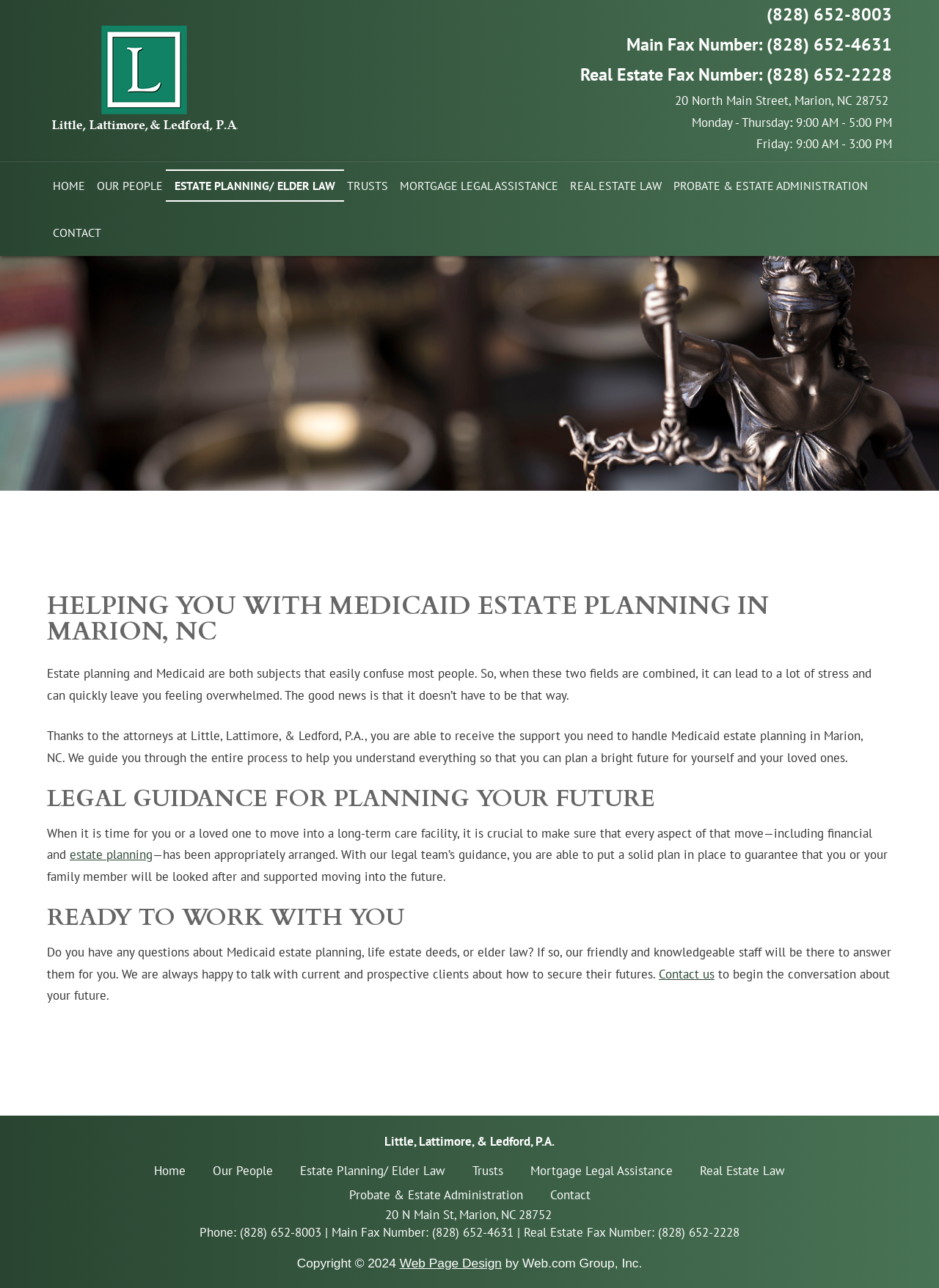What is the purpose of the law firm's services?
Refer to the image and provide a thorough answer to the question.

I found the answer by reading the main content of the webpage, which explains that the law firm helps clients with Medicaid estate planning and other related services.